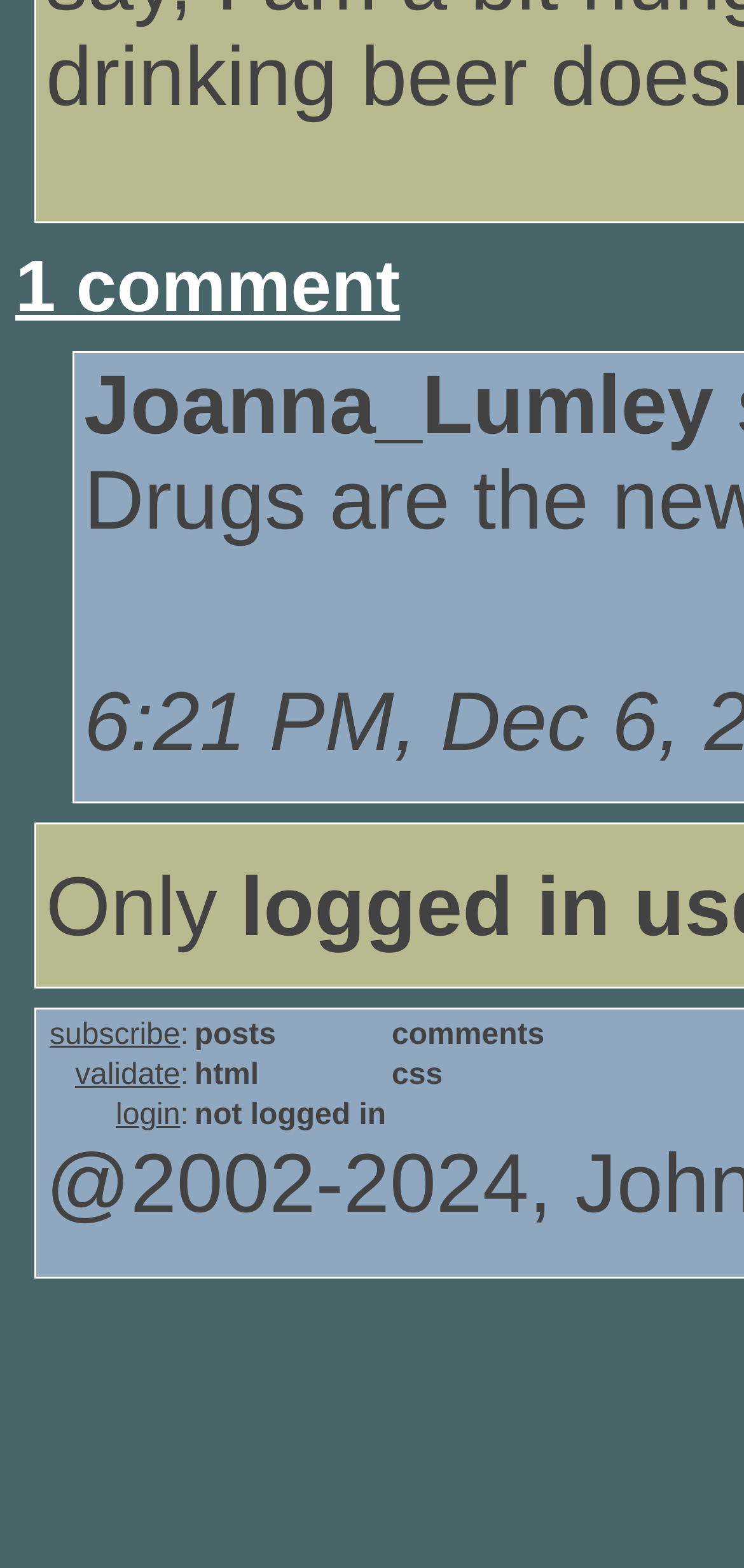How many links are available in the table?
Look at the image and answer the question using a single word or phrase.

5